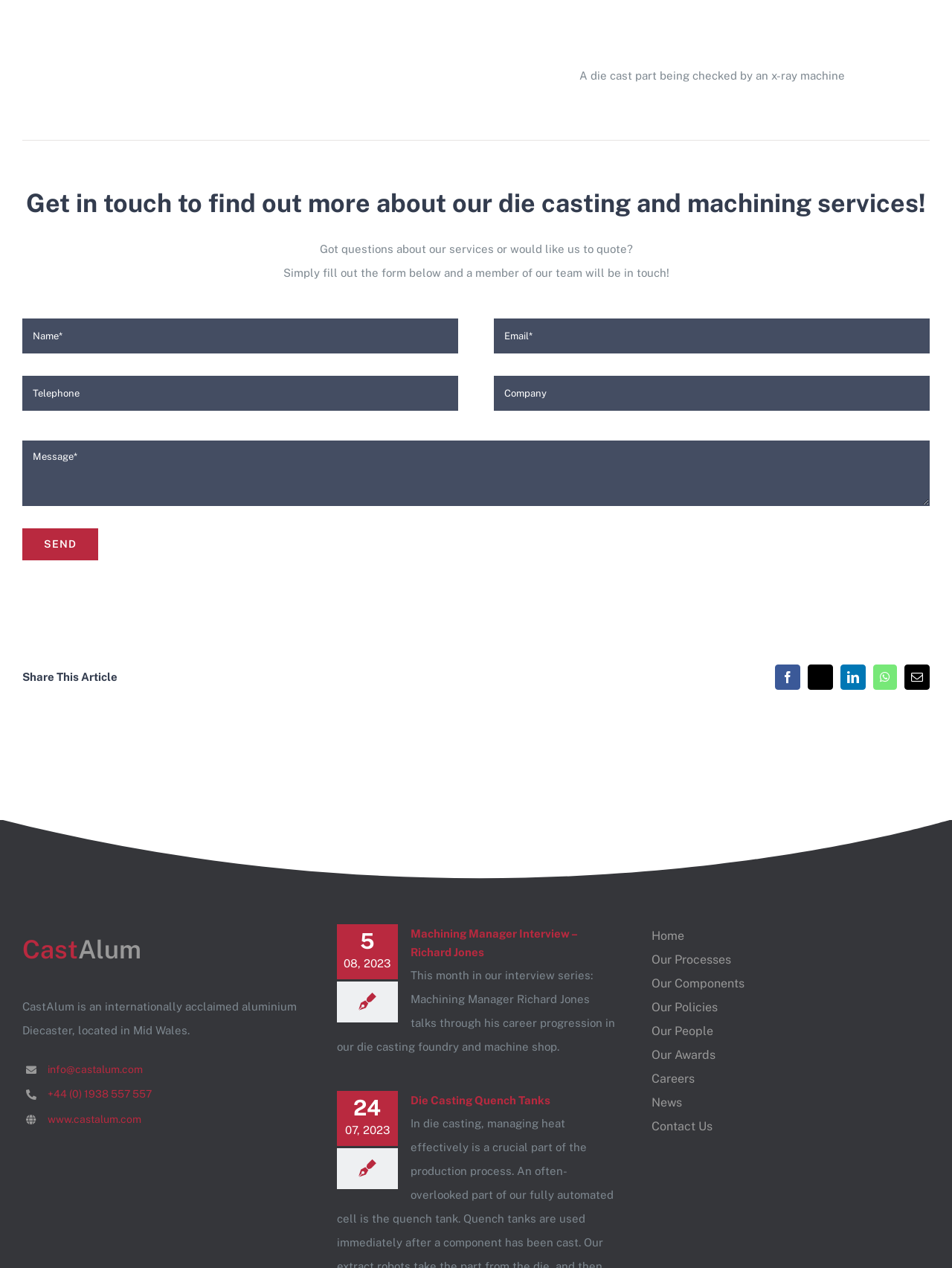Find the bounding box coordinates of the clickable area required to complete the following action: "Visit the company website".

[0.05, 0.878, 0.148, 0.887]